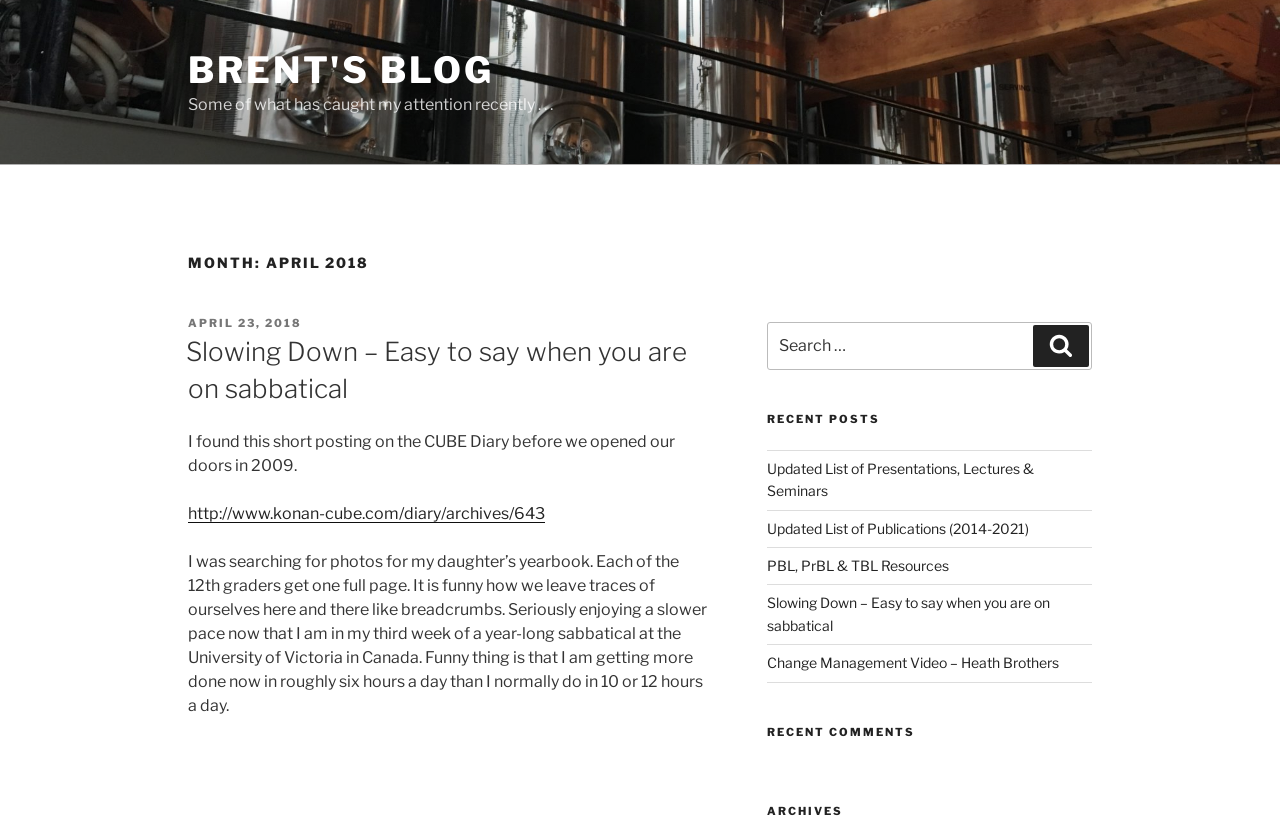Analyze and describe the webpage in a detailed narrative.

This webpage is a blog titled "April 2018 – Brent's Blog". At the top, there is a link to "BRENT'S BLOG" and a brief introduction "Some of what has caught my attention recently...". Below the introduction, there is a heading "MONTH: APRIL 2018" that spans across the top half of the page.

The main content of the page is divided into sections. The first section is an article with a header "POSTED ON APRIL 23, 2018" and a heading "Slowing Down – Easy to say when you are on sabbatical". Below the heading, there is a block of text describing the author's experience on sabbatical, including a link to an external website. 

To the right of the article, there is a search box with a label "Search for:" and a "Search" button. Below the search box, there are several headings and links, including "RECENT POSTS", "RECENT COMMENTS", and "ARCHIVES". Under "RECENT POSTS", there are five links to different blog posts, including "Updated List of Presentations, Lectures & Seminars", "Updated List of Publications (2014-2021)", and "PBL, PrBL & TBL Resources".